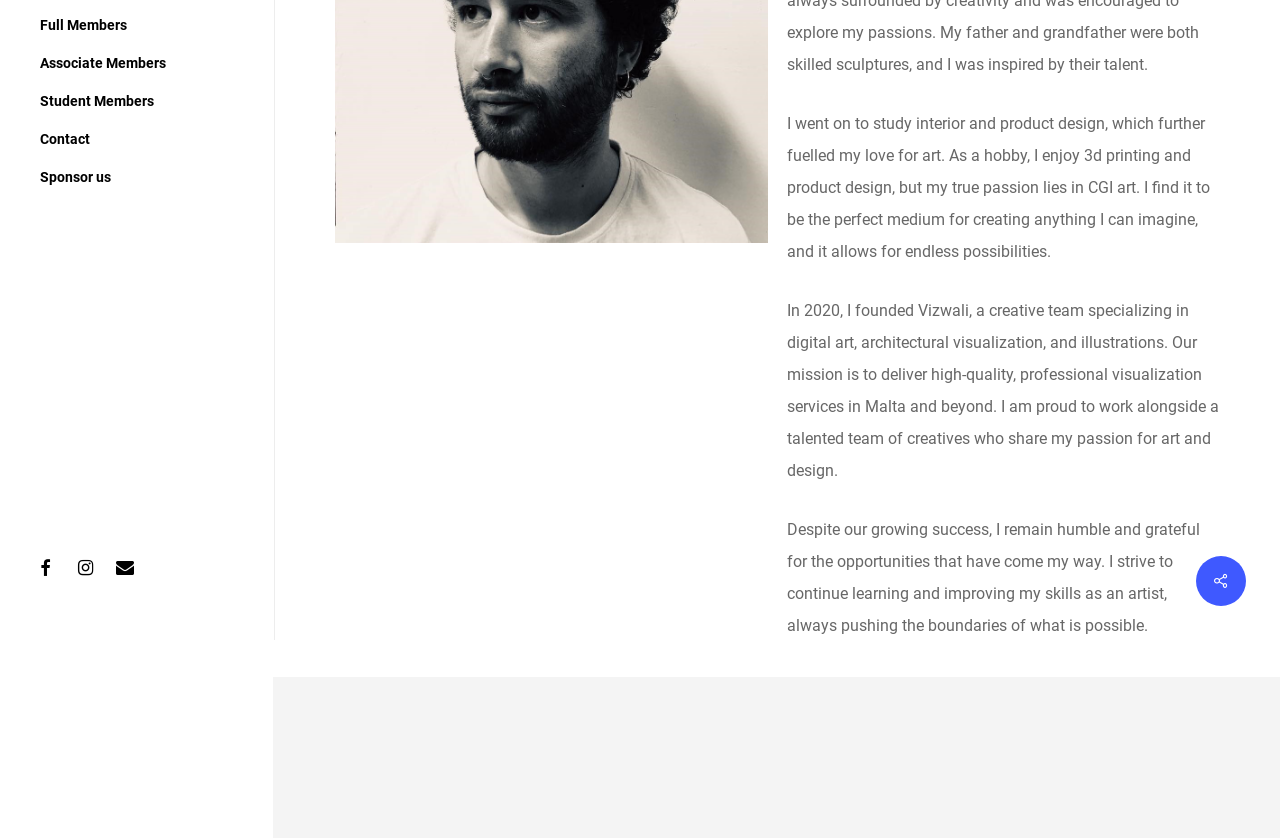Provide the bounding box coordinates of the UI element this sentence describes: "Associate Members".

[0.023, 0.052, 0.138, 0.097]